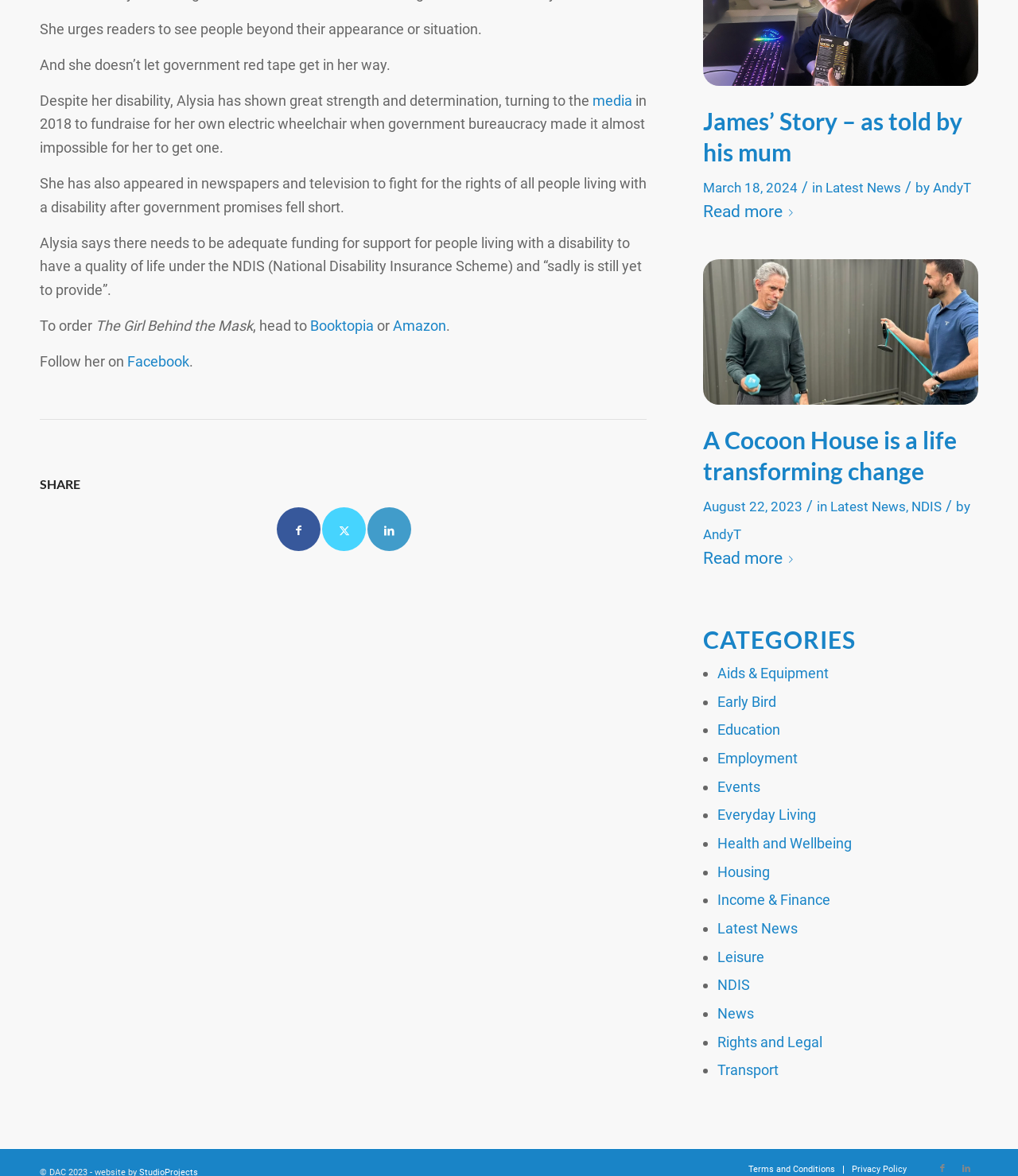Determine the bounding box coordinates for the clickable element required to fulfill the instruction: "Search for something". Provide the coordinates as four float numbers between 0 and 1, i.e., [left, top, right, bottom].

None